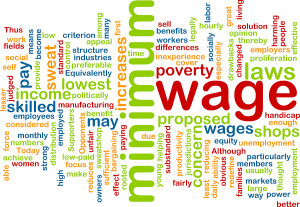Create a detailed narrative that captures the essence of the image.

The image presents a vibrant word cloud centered on the theme of "minimum wage," highlighting its significance in discussions about income, poverty, and labor laws. Key terms such as "wage," "minimum," and "pay" stand out prominently, emphasizing the focus on fair compensation for workers. Other words like "employment," "laws," and "poverty" reflect the socio-economic implications of minimum wage policies. This visual representation illustrates the intricate relationships between wage structures, societal issues, and legislation, inviting viewers to consider the broader impact of minimum wage adjustments on various sectors and communities. The diversity of terms showcases the complexities involved in ensuring equitable pay and addressing concerns surrounding economic disparity.